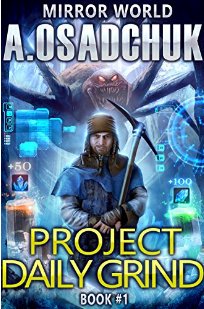What is the number of the book in the series?
Provide a comprehensive and detailed answer to the question.

The number of the book in the series is mentioned on the cover, which is 'BOOK #1', suggesting that this is the first installment in the series.